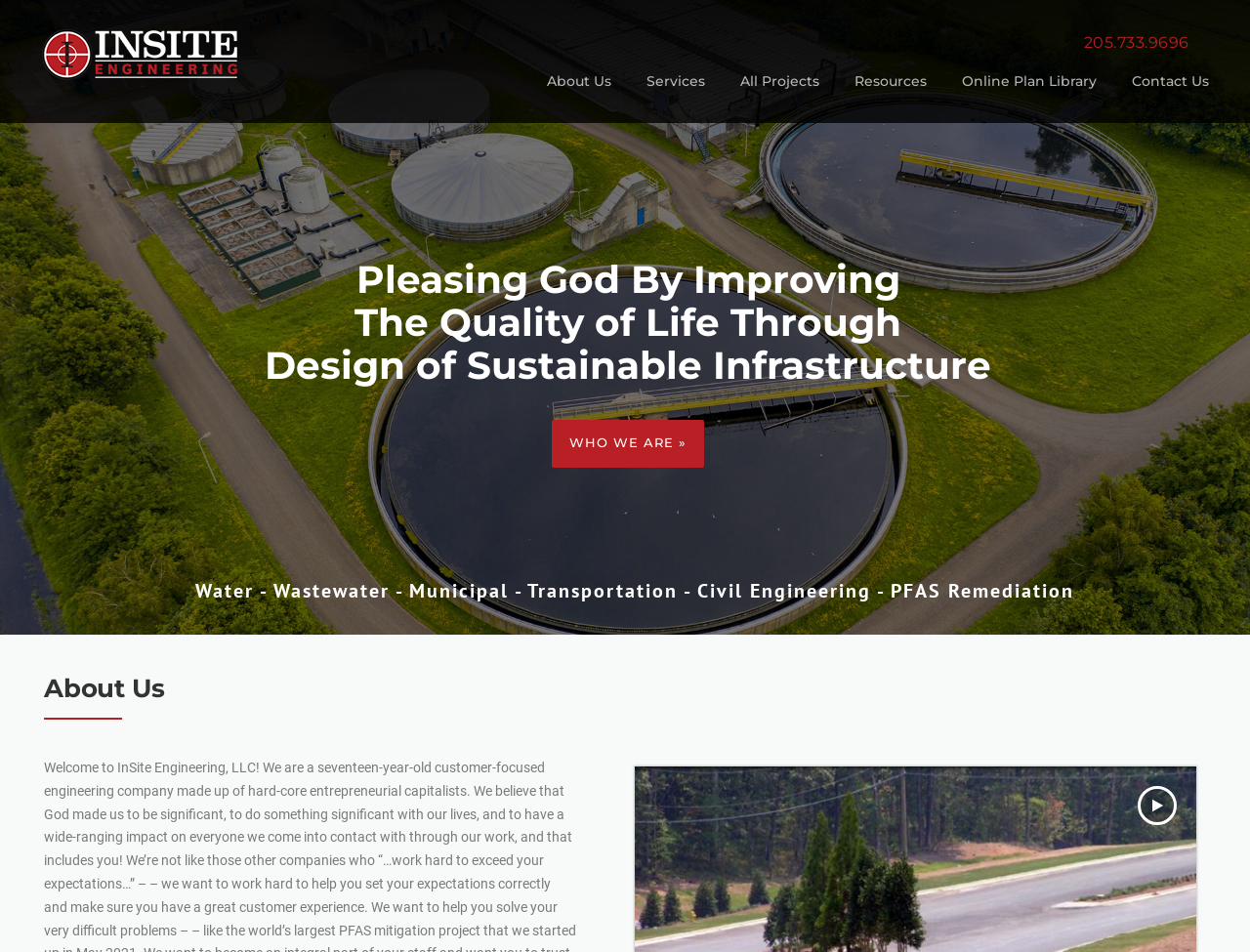Offer a comprehensive description of the webpage’s content and structure.

The webpage is the homepage of InSite Engineering, LLC, a customer-focused engineering company. At the top left corner, there is a link to the InSite logo, accompanied by an image of the logo. On the top right corner, there is a phone number link, "205.733.9696". 

Below the logo, there is a navigation menu with six links: "About Us", "Services", "All Projects", "Resources", "Online Plan Library", and "Contact Us", arranged from left to right. 

Below the navigation menu, there is a section with three lines of text: "Pleasing God By Improving", "The Quality of Life Through", and "Design of Sustainable Infrastructure". 

Underneath this section, there are five links related to the company's services: "Water", "Wastewater", "Municipal", "Transportation", and "Civil Engineering", with dashes separating them. Additionally, there is a link to "PFAS Remediation". 

To the right of these links, there is a link to "WHO WE ARE »". 

At the bottom of the page, there is a heading titled "About Us".